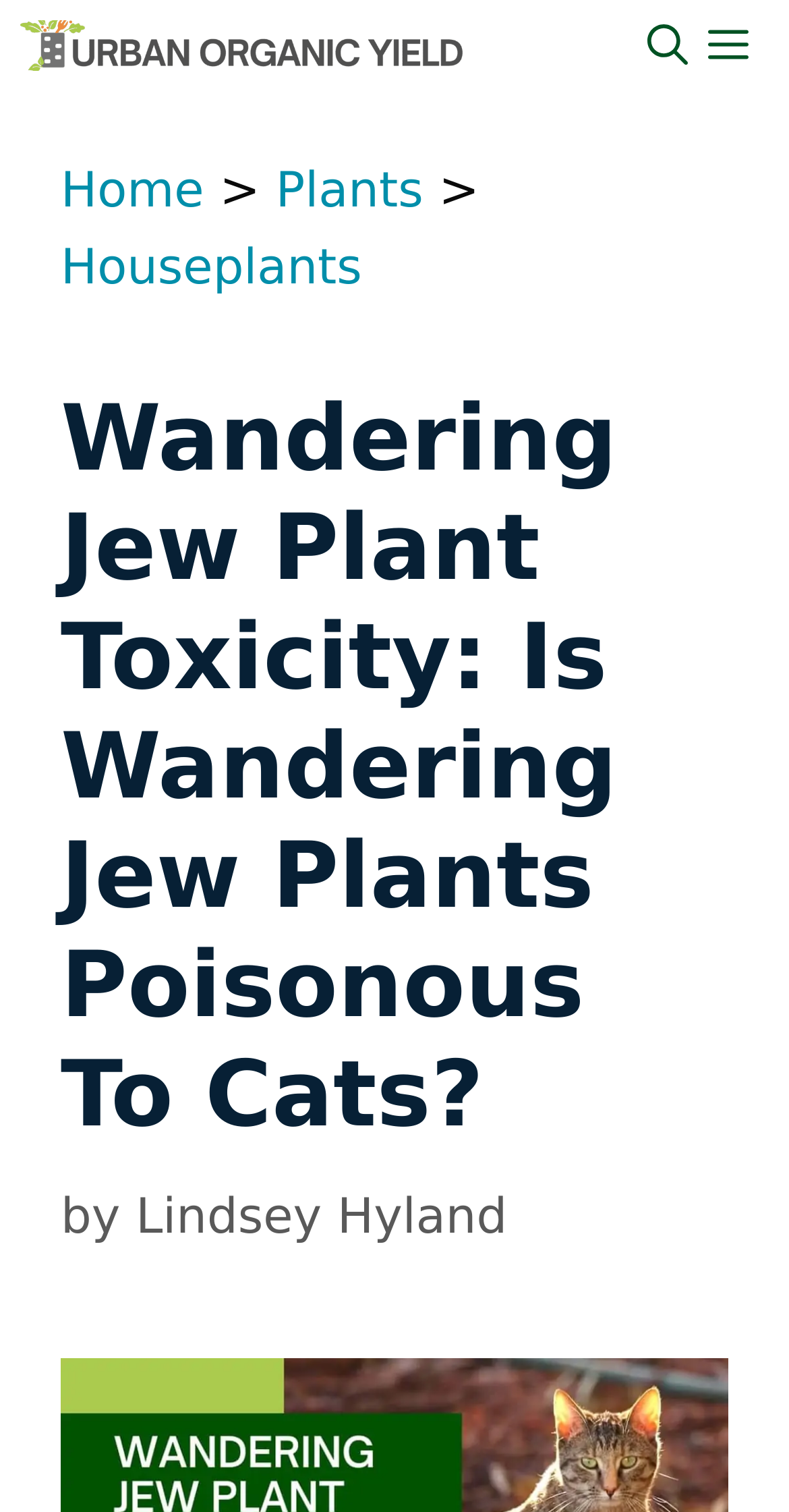Please find the bounding box for the UI component described as follows: "Home".

[0.077, 0.107, 0.259, 0.145]